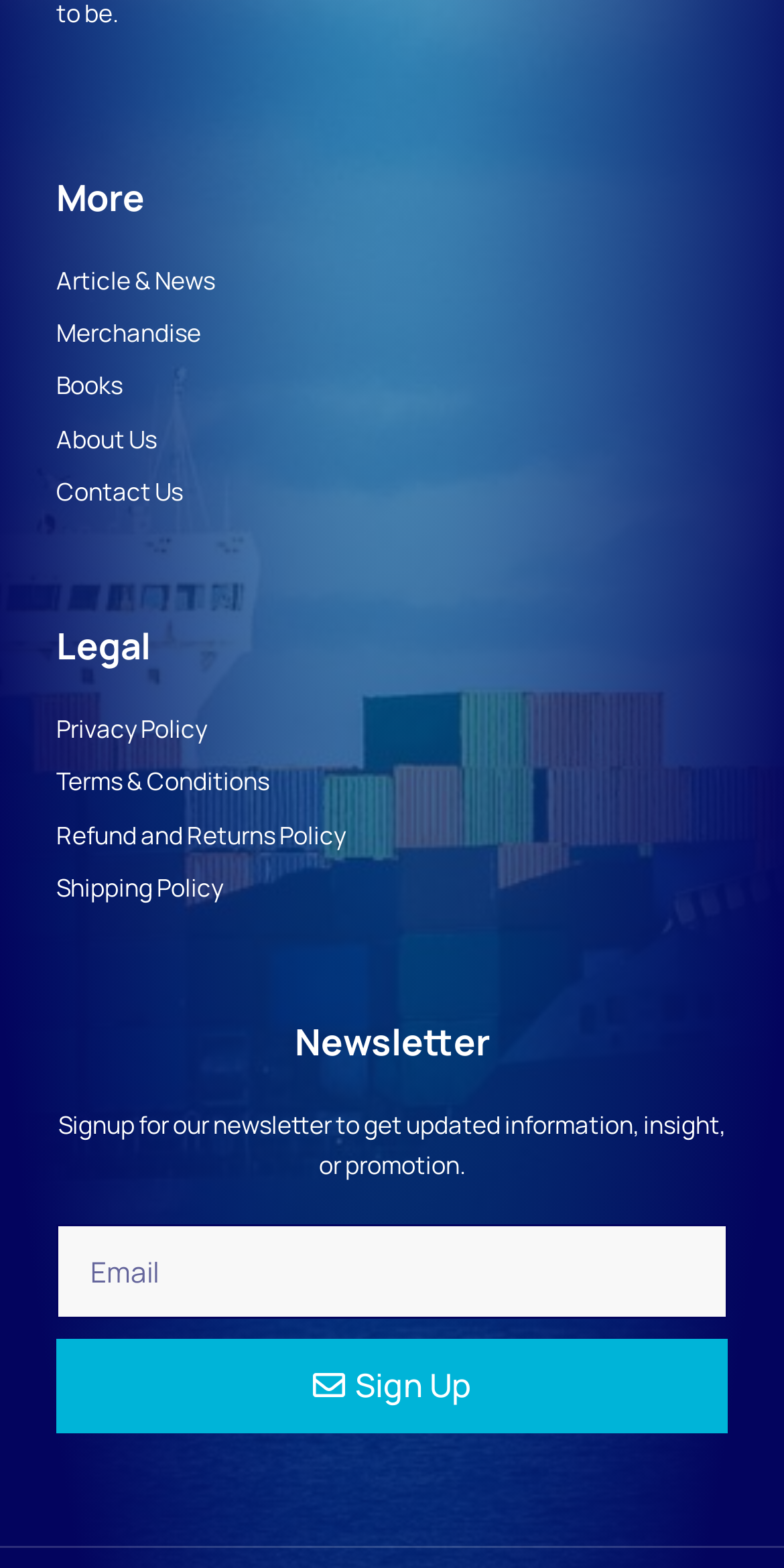Give the bounding box coordinates for this UI element: "Contact Us". The coordinates should be four float numbers between 0 and 1, arranged as [left, top, right, bottom].

[0.072, 0.301, 0.928, 0.326]